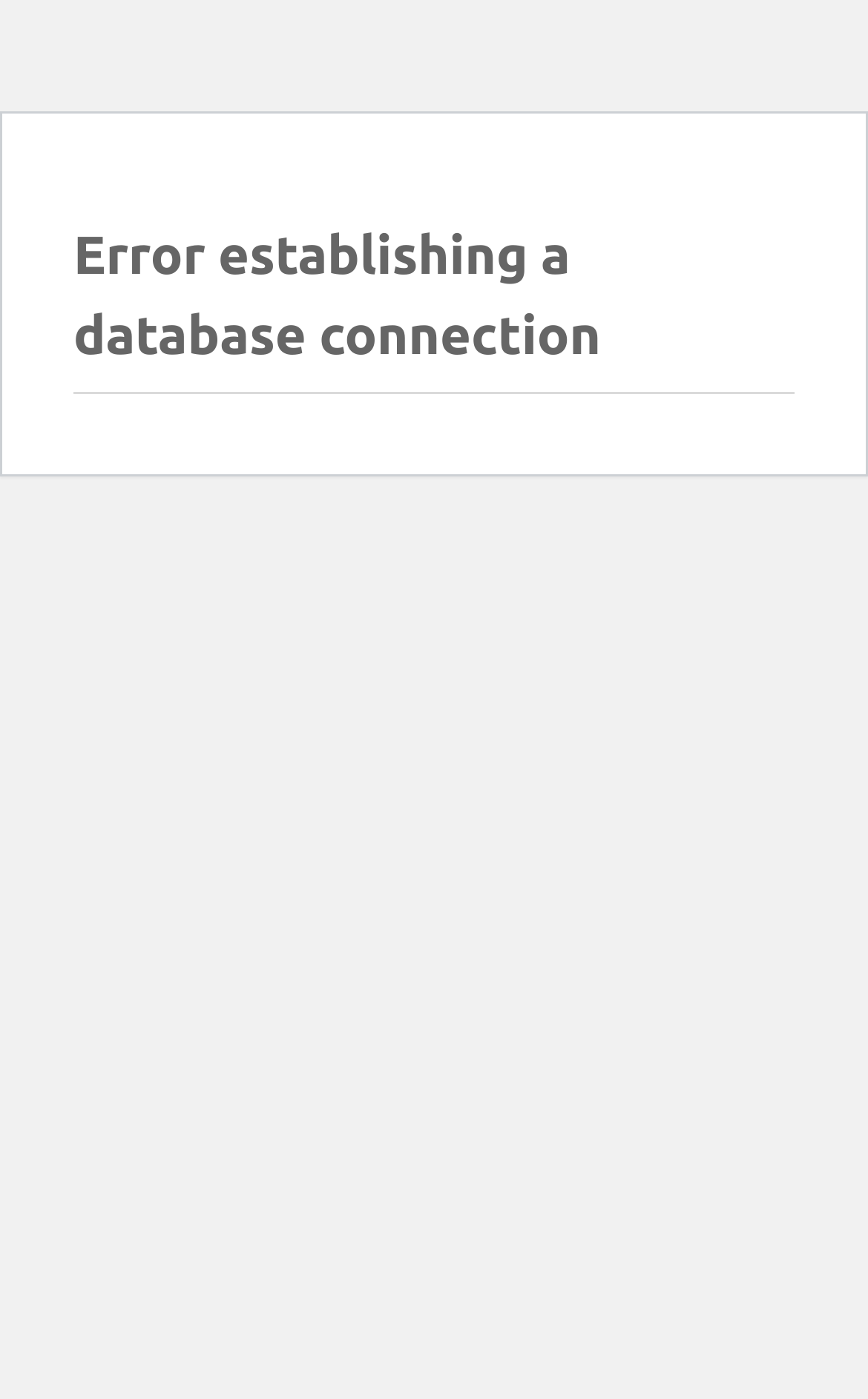Please extract the webpage's main title and generate its text content.

Error establishing a database connection